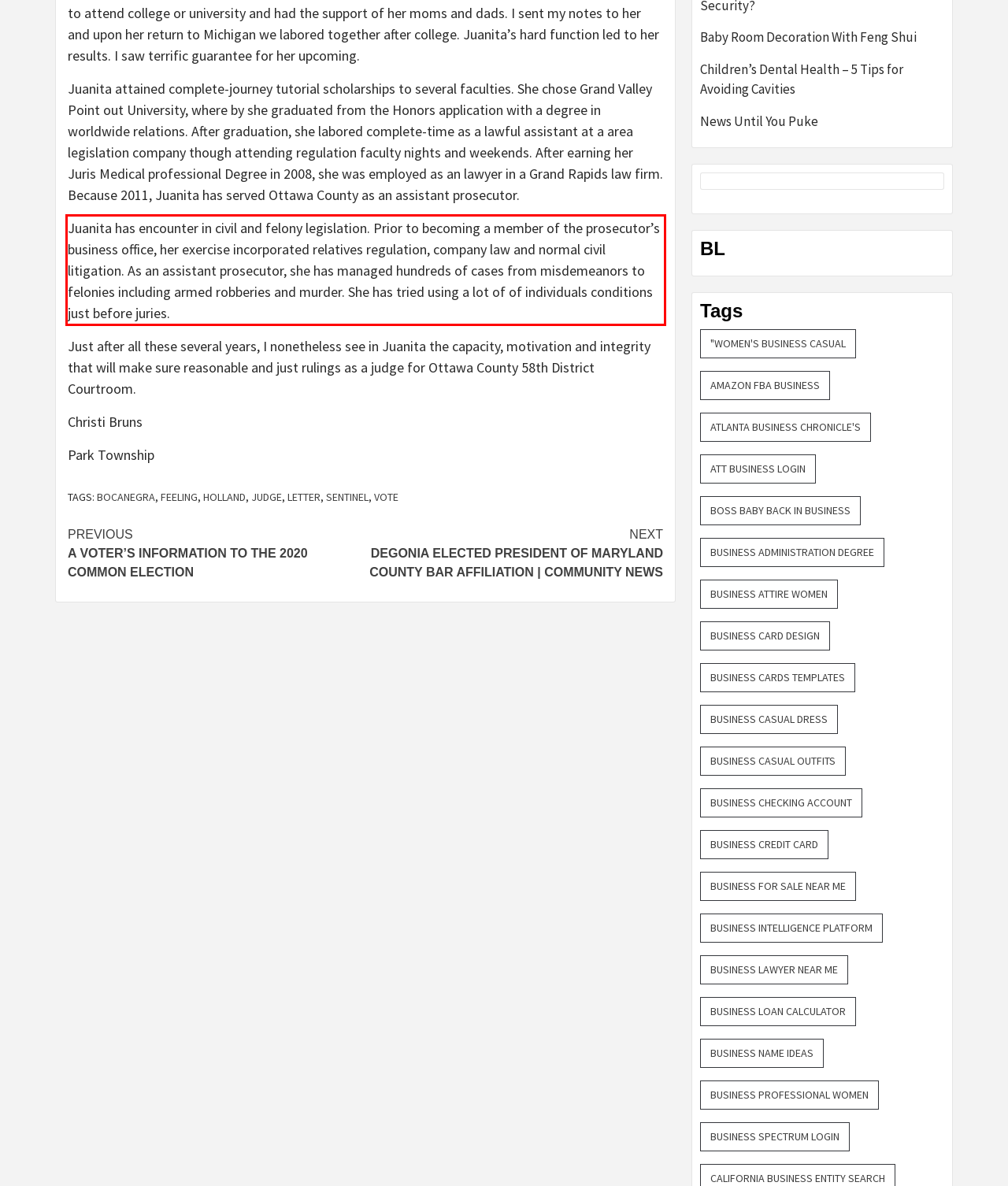Examine the screenshot of the webpage, locate the red bounding box, and generate the text contained within it.

Juanita has encounter in civil and felony legislation. Prior to becoming a member of the prosecutor’s business office, her exercise incorporated relatives regulation, company law and normal civil litigation. As an assistant prosecutor, she has managed hundreds of cases from misdemeanors to felonies including armed robberies and murder. She has tried using a lot of of individuals conditions just before juries.